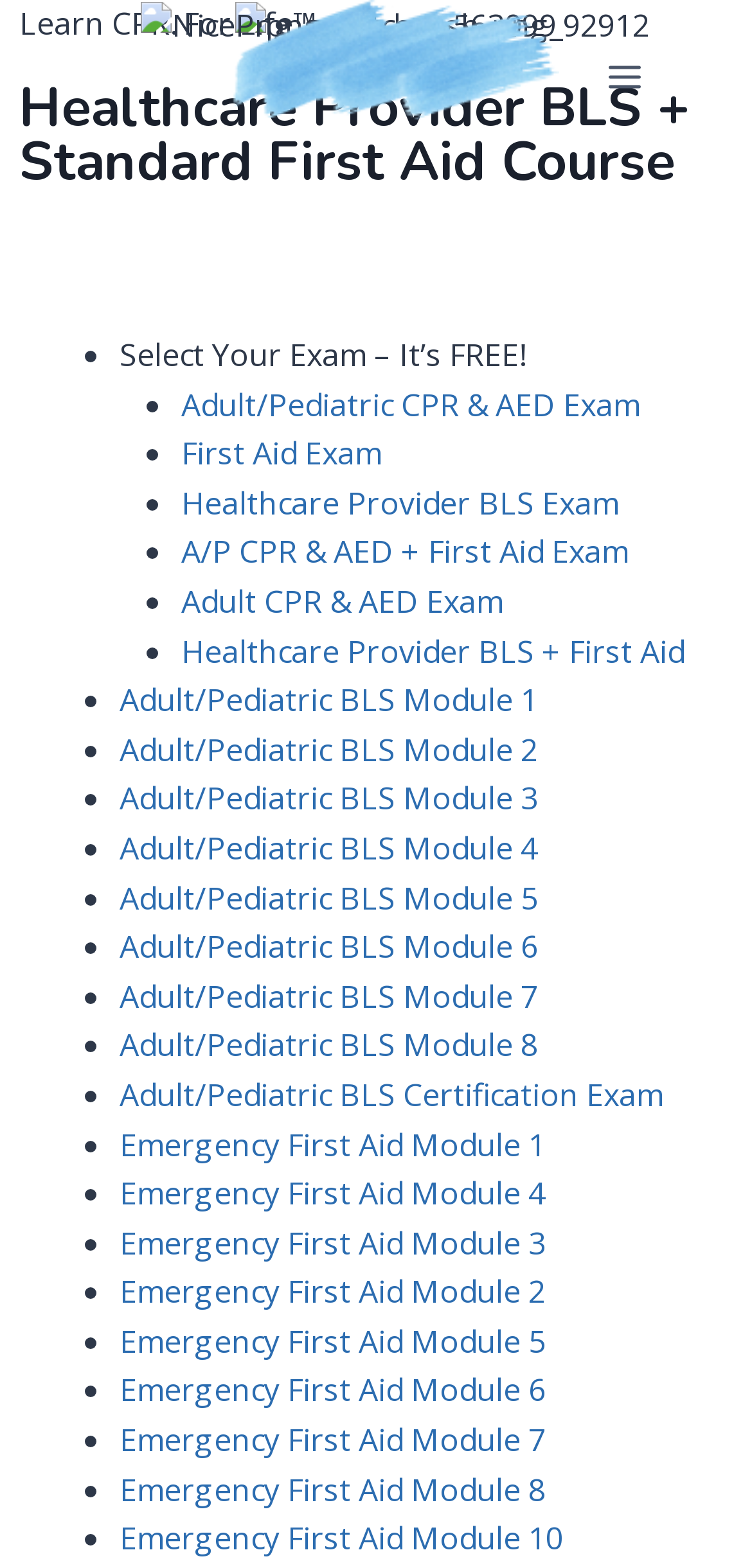Please specify the bounding box coordinates of the area that should be clicked to accomplish the following instruction: "Select the Adult/Pediatric CPR & AED Exam". The coordinates should consist of four float numbers between 0 and 1, i.e., [left, top, right, bottom].

[0.241, 0.244, 0.851, 0.271]